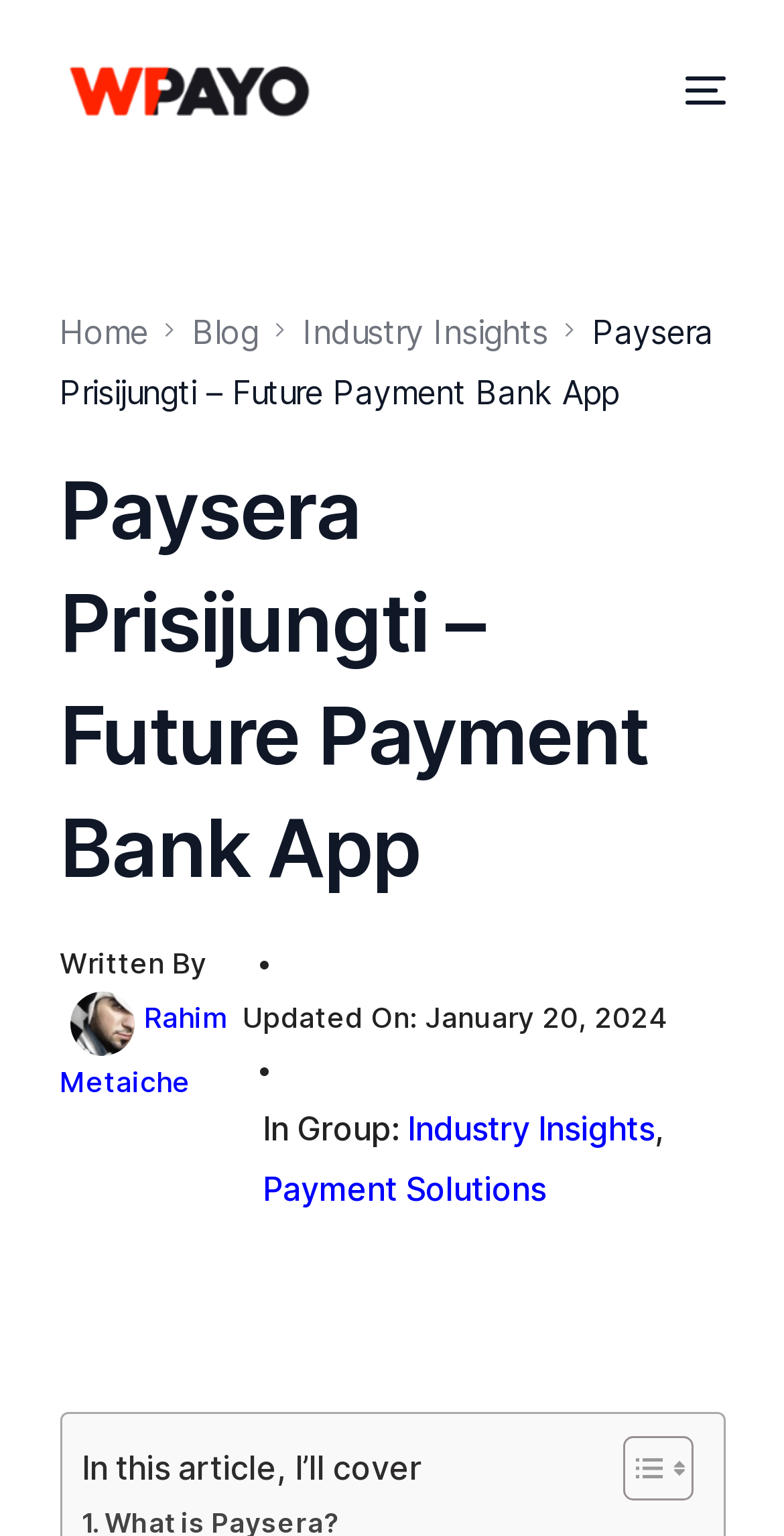Please use the details from the image to answer the following question comprehensively:
What is the date of the last update?

I found the update date by looking at the 'Updated On' section, which is located below the author's name. The text 'Updated On: January 20, 2024' indicates that the article was last updated on January 20, 2024.